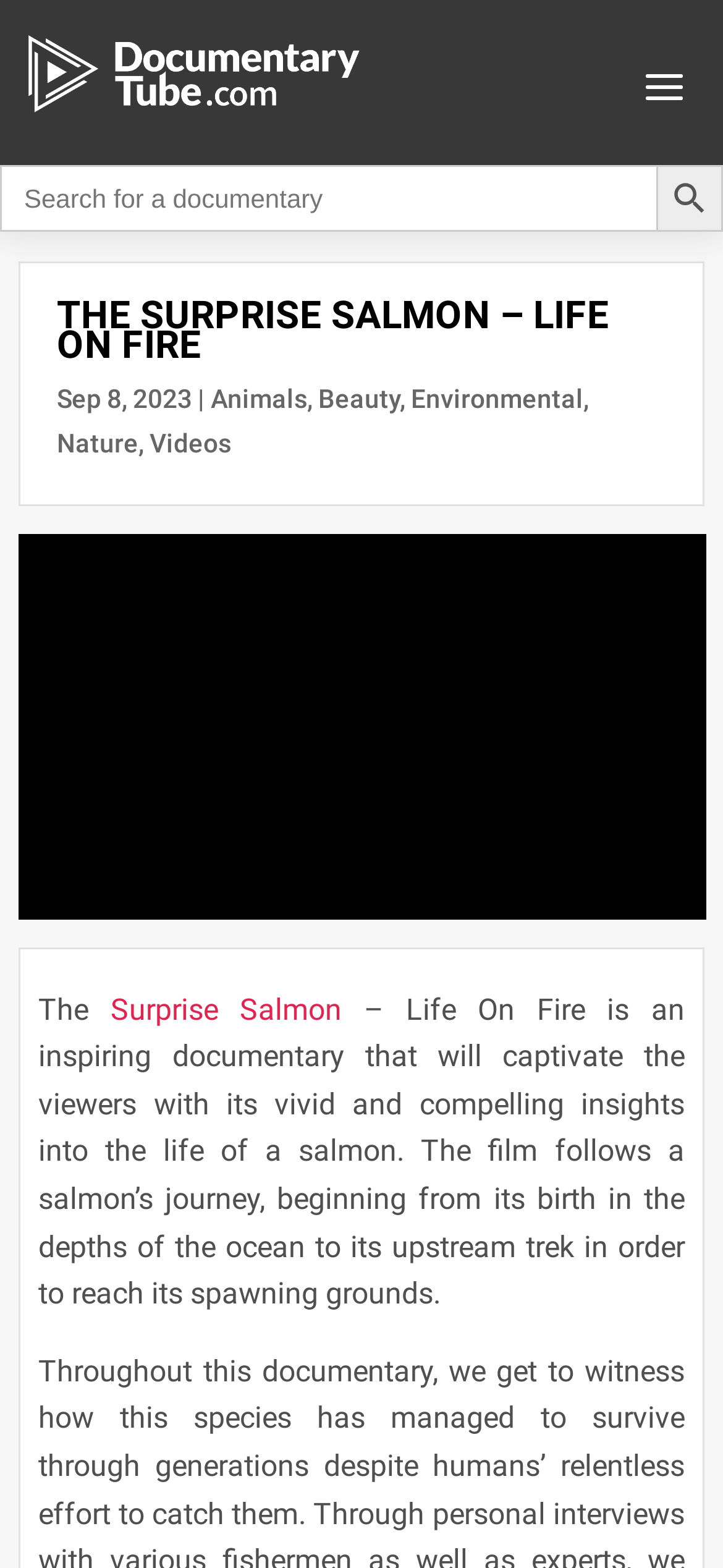Create a detailed summary of all the visual and textual information on the webpage.

The webpage is about a documentary called "The Surprise Salmon - Life On Fire". At the top left, there is a link, and next to it, a search bar with a search button on the right, which has a search icon. 

Below the search bar, there is a large heading that displays the title of the documentary. Underneath the heading, there is a date "Sep 8, 2023" followed by a vertical line, and then several links to categories such as "Animals", "Beauty", "Environmental", and "Nature". 

On the left side, there is a large image or video that takes up most of the page, and it appears to be a preview of the documentary. Above the image, there are two links, "Videos" and "Nature". 

At the bottom of the page, there is a brief summary of the documentary, which describes it as an inspiring film that follows the journey of a salmon from its birth to its spawning grounds. The summary is preceded by the title "The Surprise Salmon" in a smaller font.